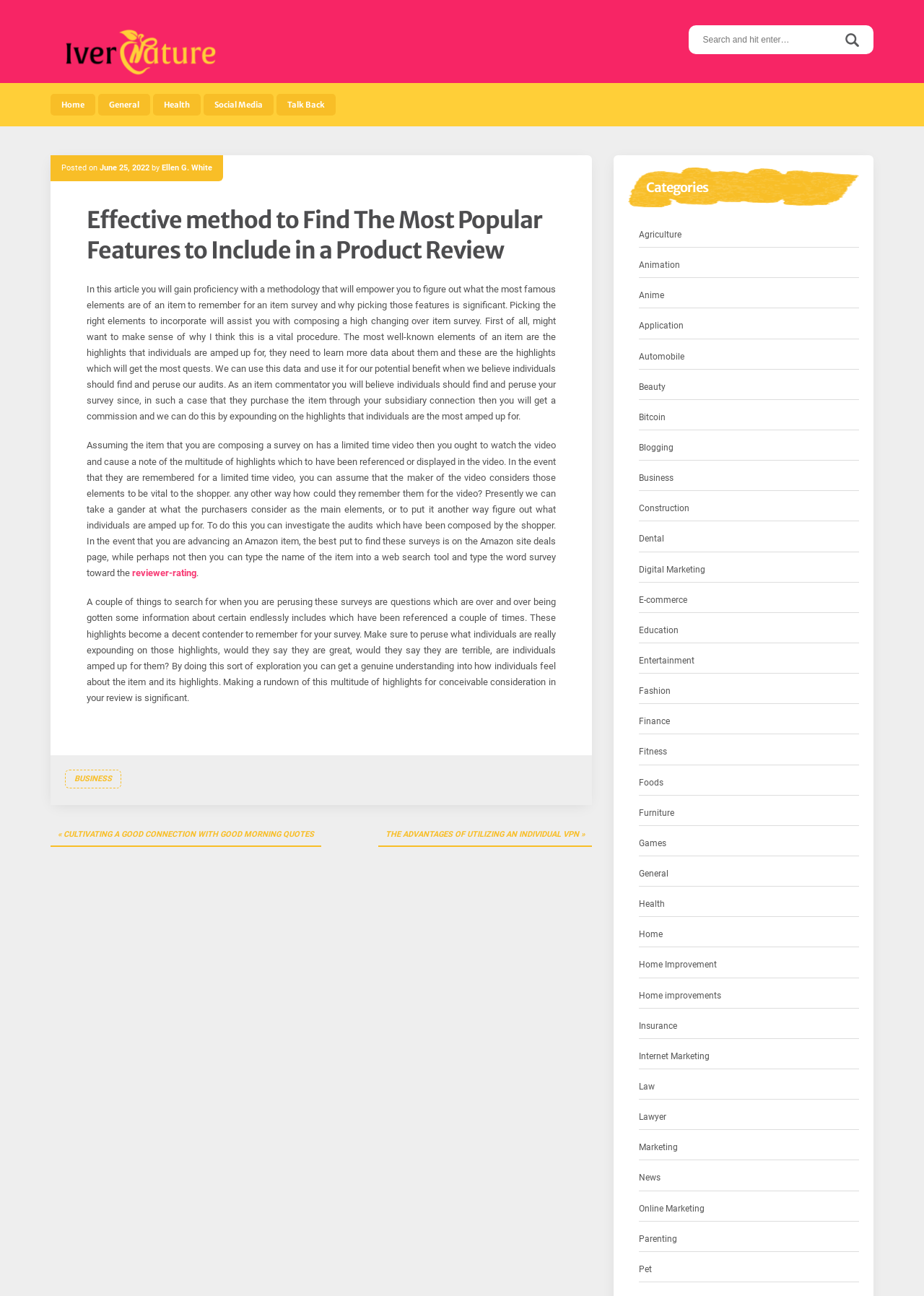Please examine the image and provide a detailed answer to the question: Why is it important to identify the most popular features of a product?

The article emphasizes the importance of identifying the most popular features of a product in order to write a high-converting review. By focusing on the features that customers are most interested in, a product reviewer can increase the chances of their review being read and acted upon.